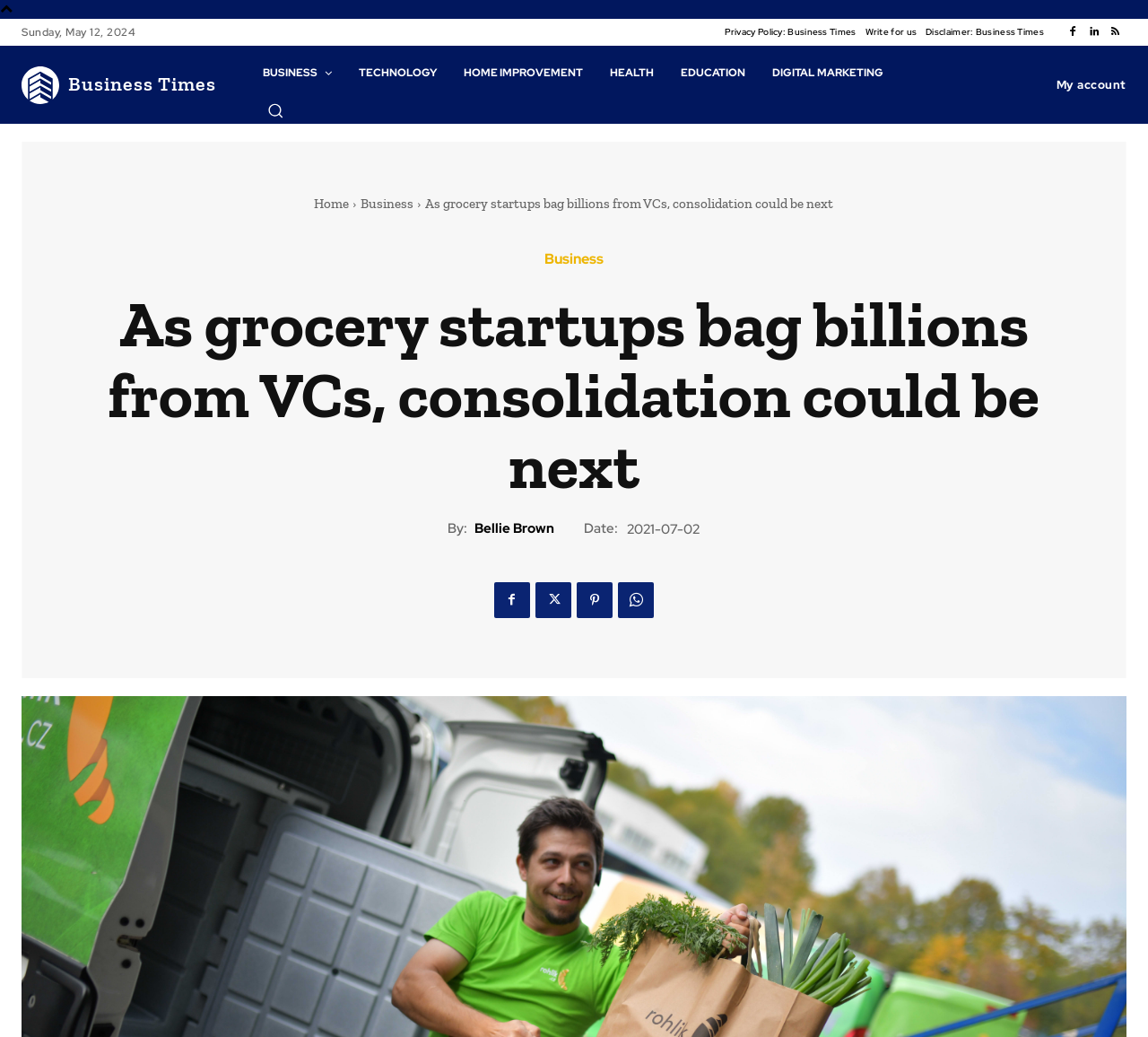Determine the main text heading of the webpage and provide its content.

As grocery startups bag billions from VCs, consolidation could be next